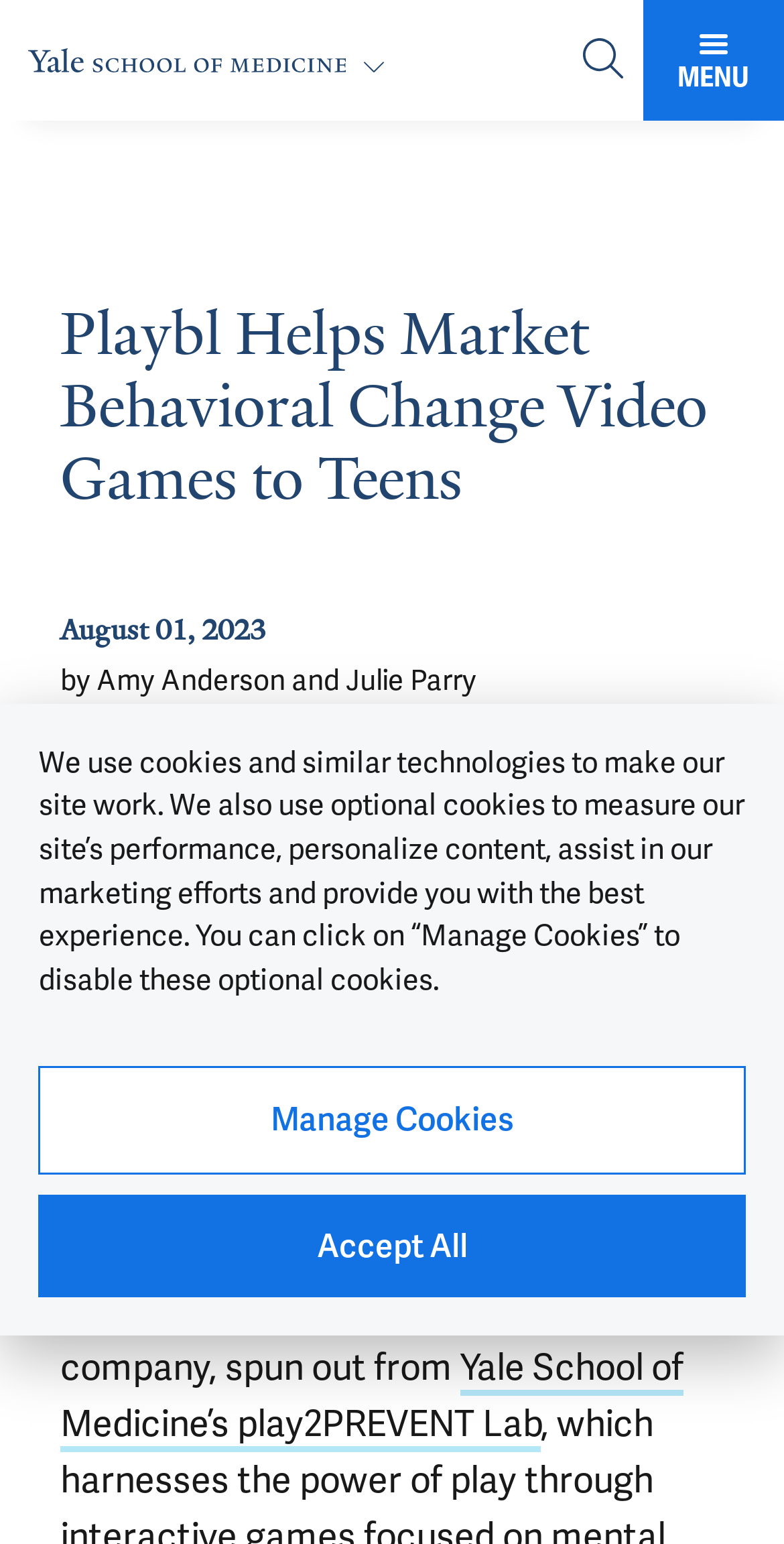Determine the bounding box coordinates of the section I need to click to execute the following instruction: "Go to the main page". Provide the coordinates as four float numbers between 0 and 1, i.e., [left, top, right, bottom].

[0.021, 0.028, 0.529, 0.05]